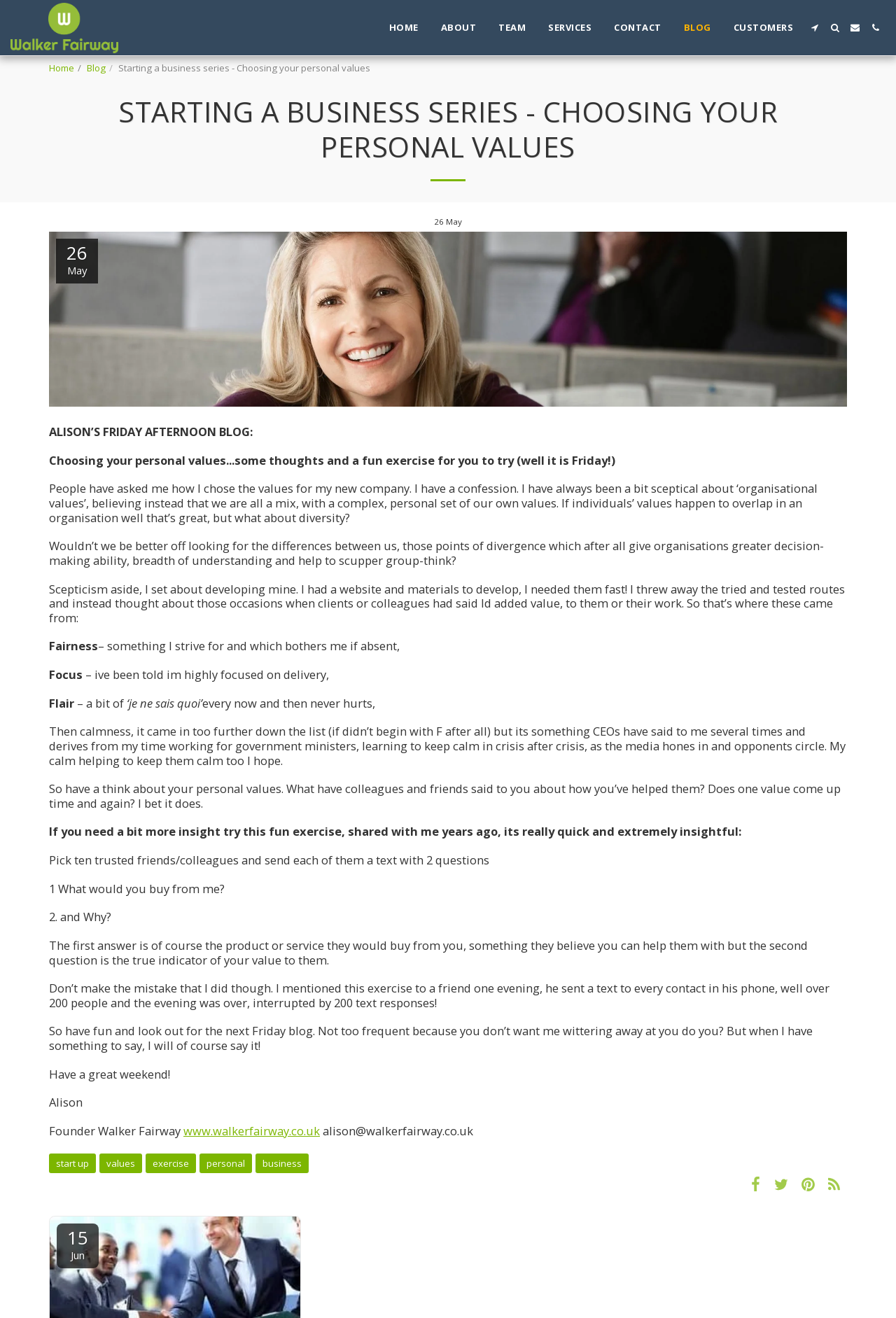Determine the bounding box coordinates for the element that should be clicked to follow this instruction: "Click HOME". The coordinates should be given as four float numbers between 0 and 1, in the format [left, top, right, bottom].

[0.422, 0.014, 0.479, 0.028]